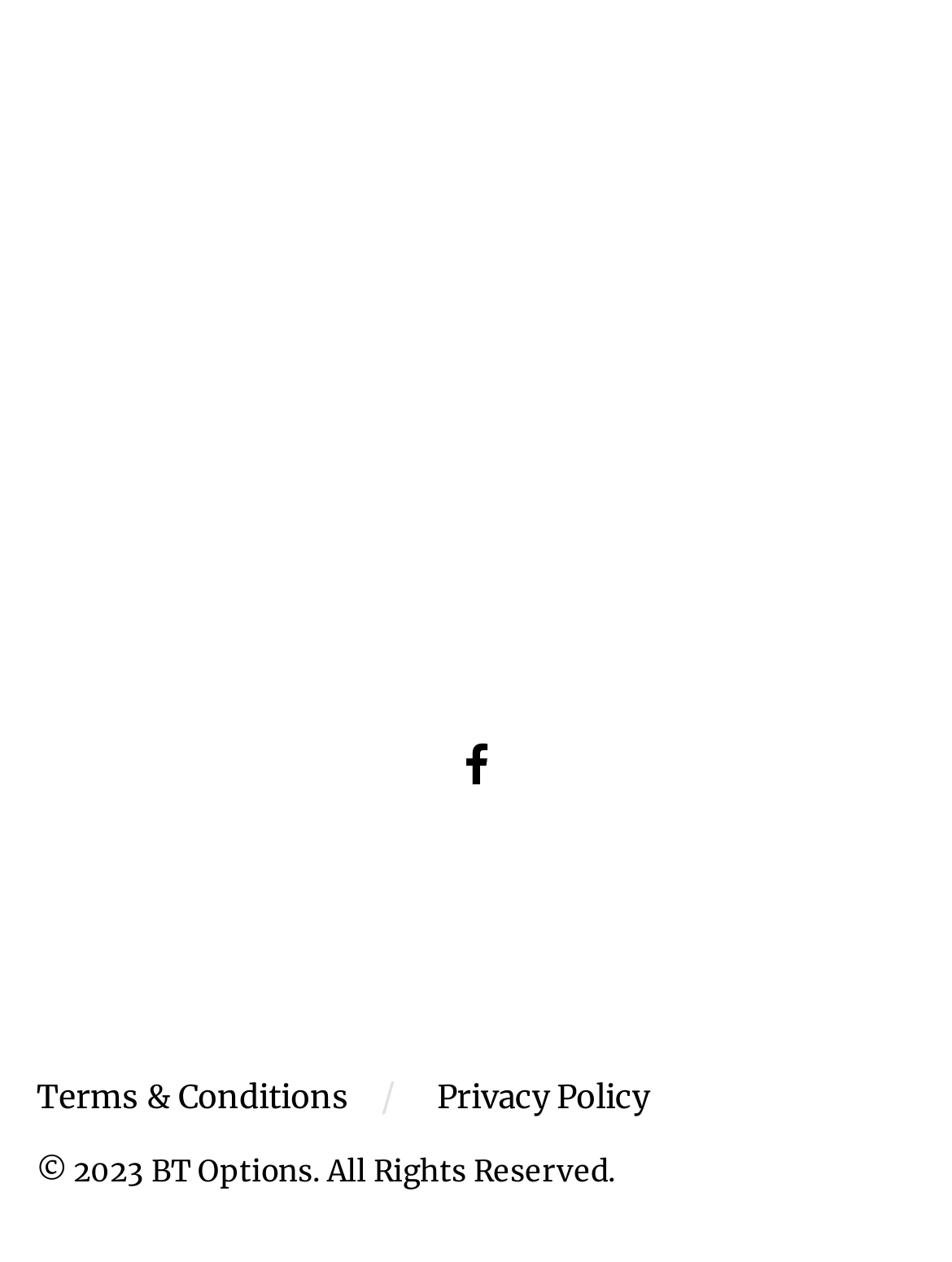Determine the bounding box for the described UI element: "Privacy Policy".

[0.459, 0.854, 0.682, 0.887]